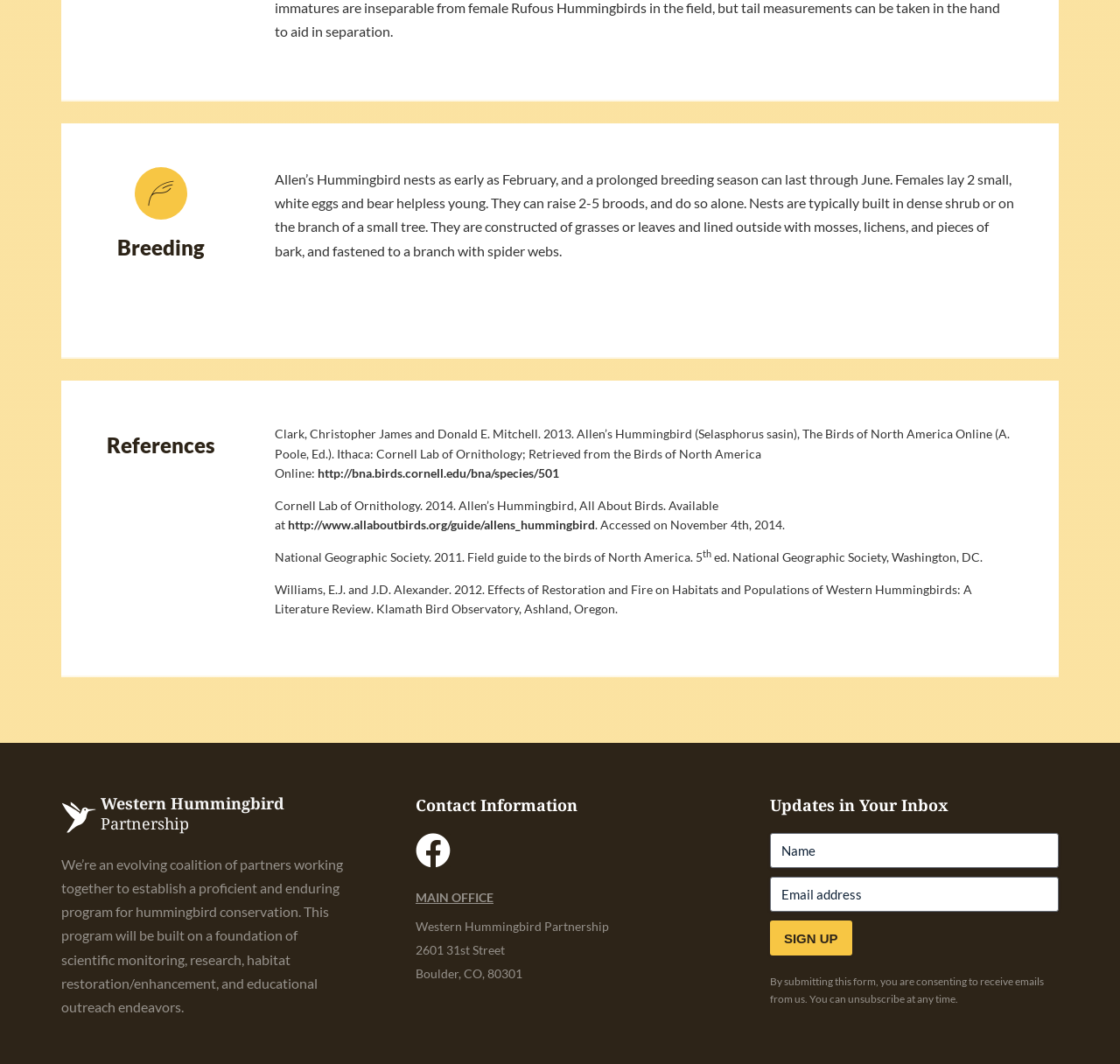What is the purpose of the Western Hummingbird Partnership?
Answer briefly with a single word or phrase based on the image.

Hummingbird conservation